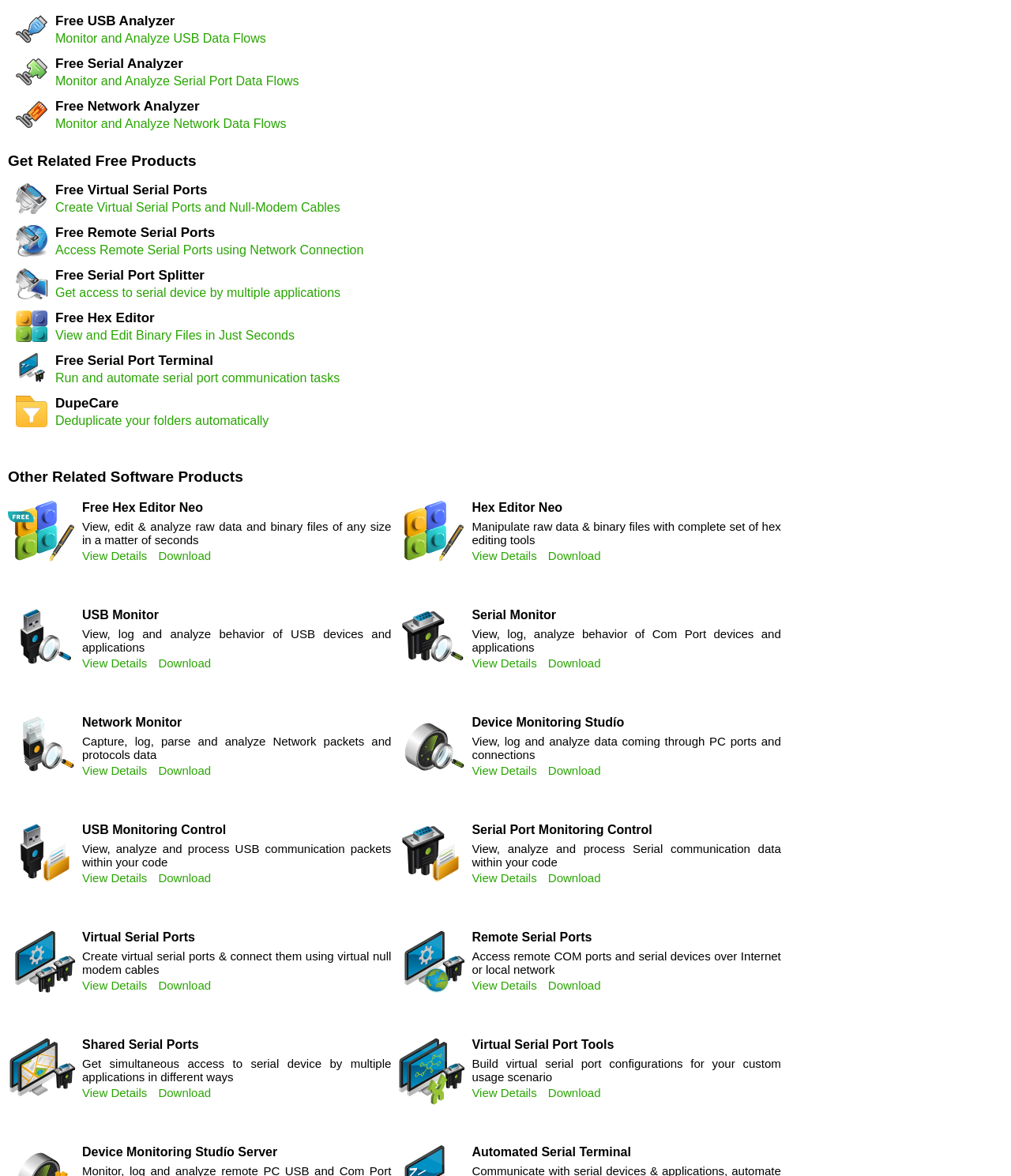Provide the bounding box coordinates of the section that needs to be clicked to accomplish the following instruction: "Monitor and Analyze USB Data Flows."

[0.055, 0.027, 0.263, 0.038]